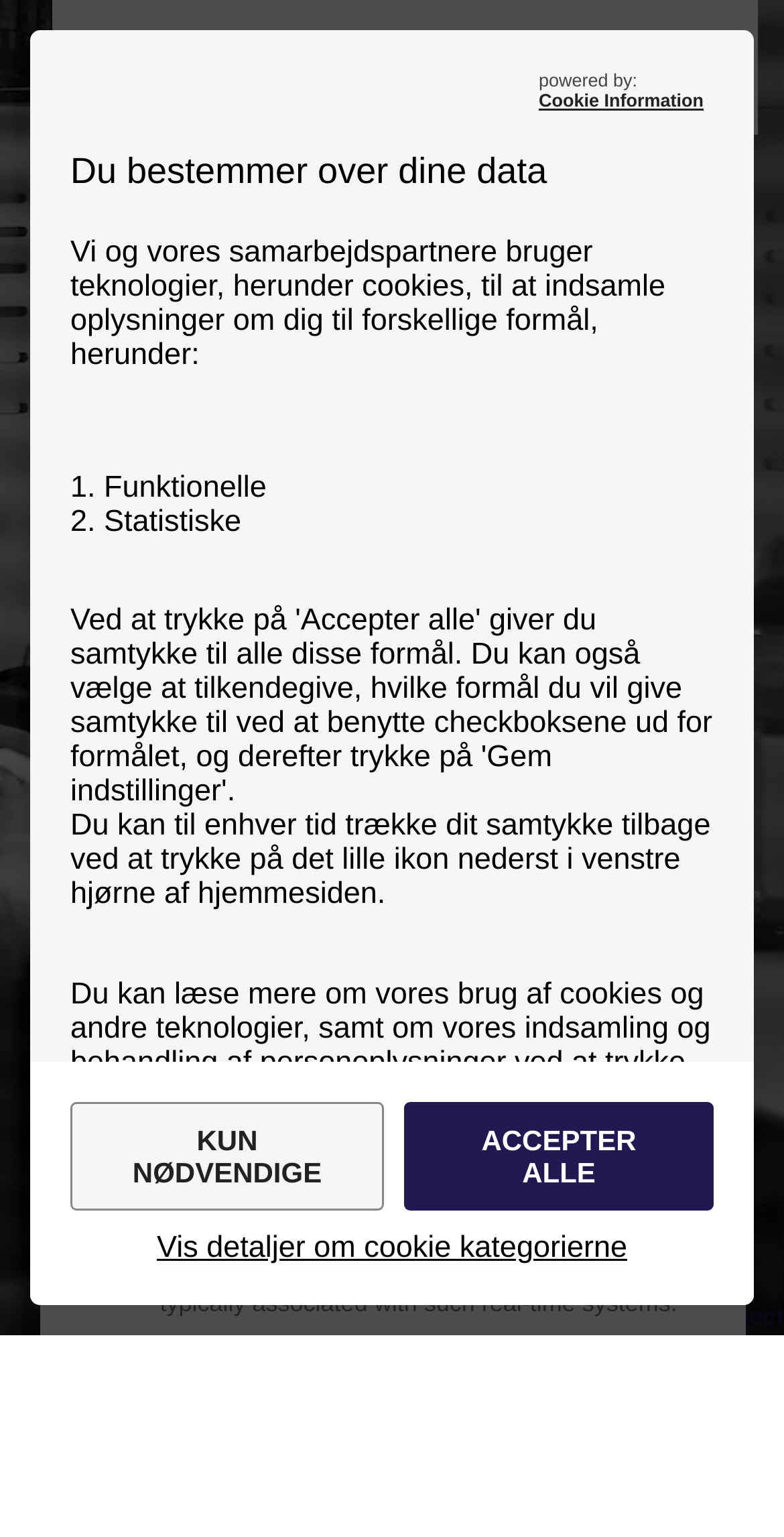How many list markers are there under the 'SKILLS' heading?
Answer briefly with a single word or phrase based on the image.

One